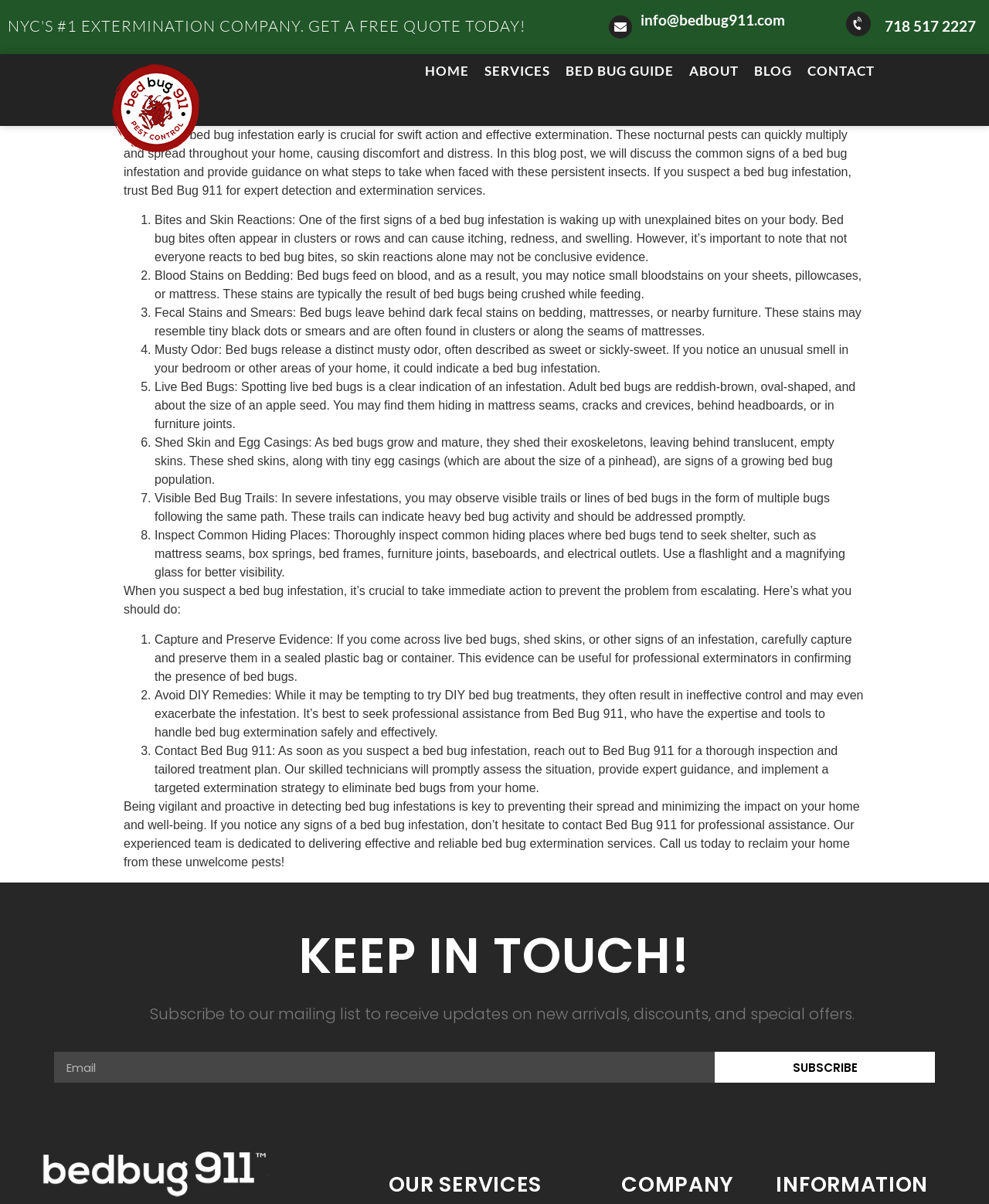Given the element description, predict the bounding box coordinates in the format (top-left x, top-left y, bottom-right x, bottom-right y). Make sure all values are between 0 and 1. Here is the element description: parent_node: Email name="form_fields[email]" placeholder="Email"

[0.055, 0.874, 0.723, 0.899]